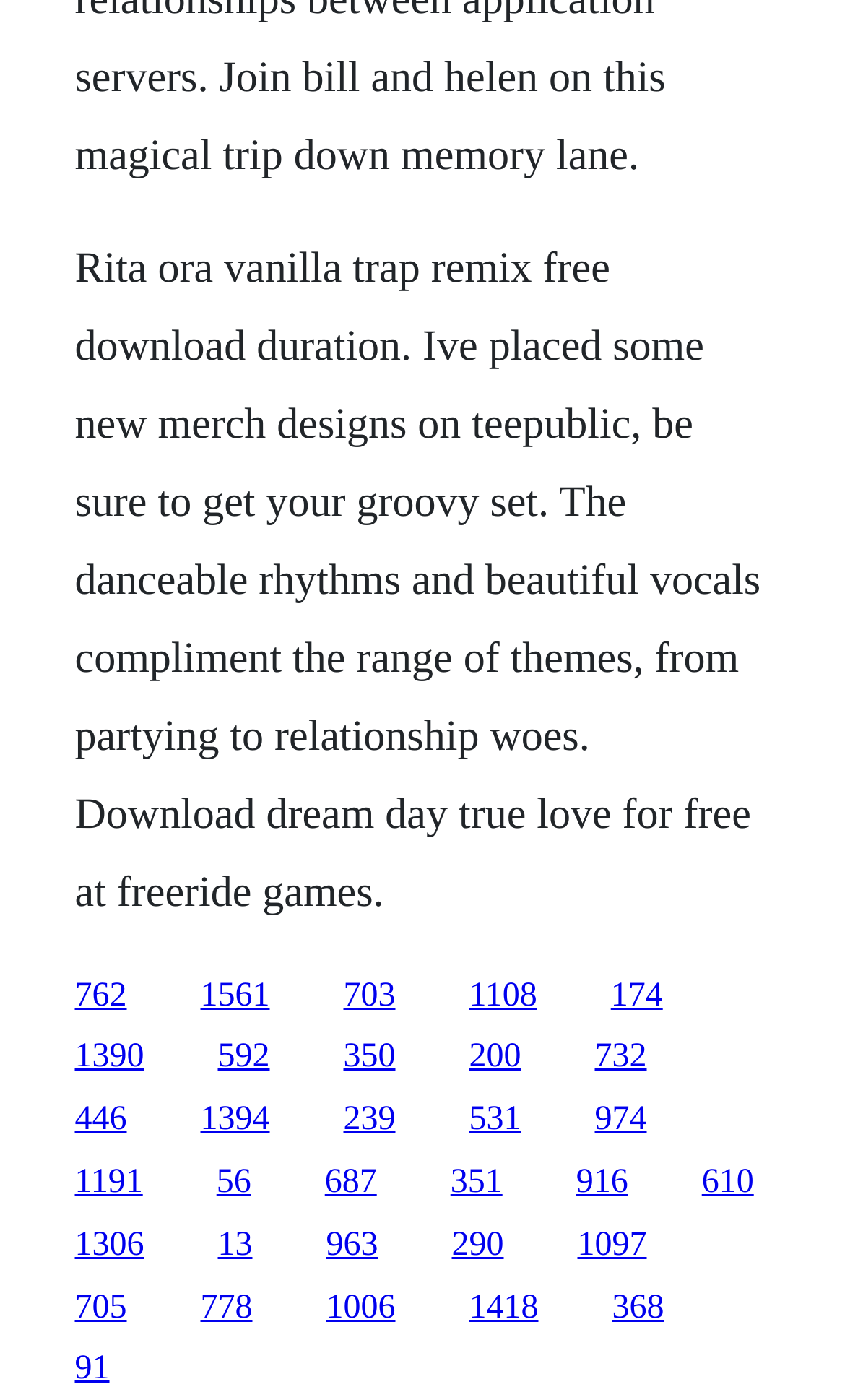What is the name of the singer mentioned?
Provide an in-depth and detailed explanation in response to the question.

The StaticText element with bounding box coordinates [0.088, 0.174, 0.9, 0.654] contains the text 'Rita ora vanilla trap remix free download duration...', which indicates that the singer mentioned is Rita Ora.